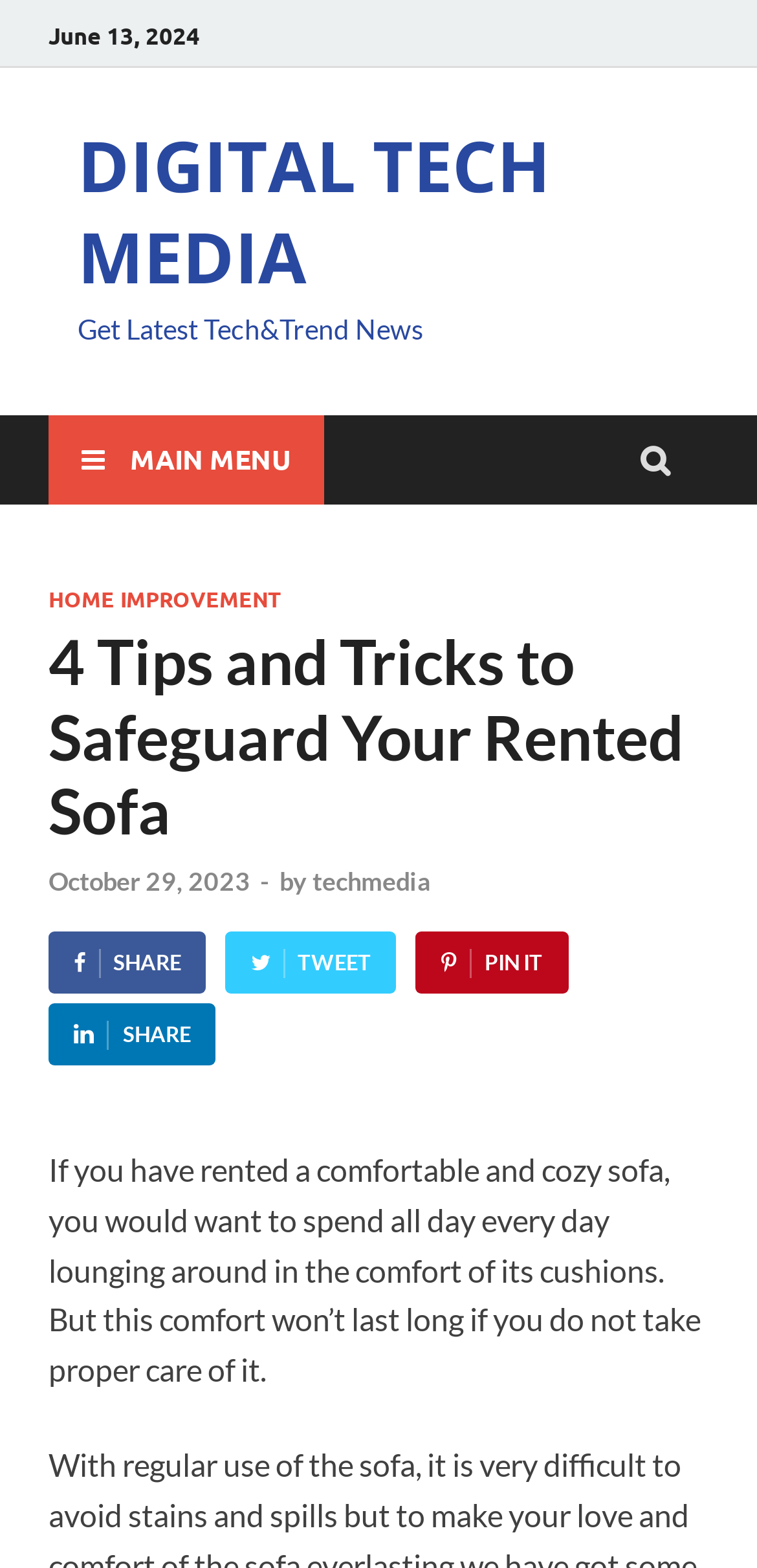Who is the author of the article?
By examining the image, provide a one-word or phrase answer.

techmedia